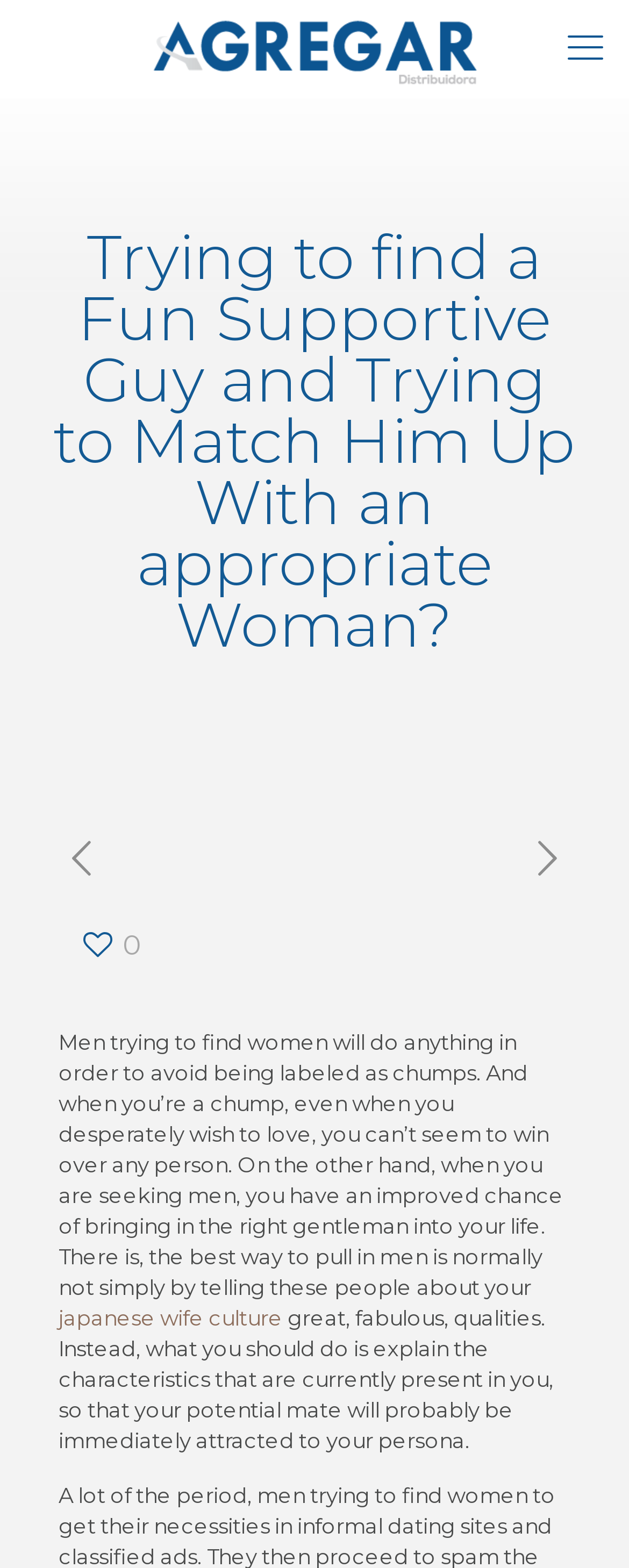Please locate and generate the primary heading on this webpage.

Trying to find a Fun Supportive Guy and Trying to Match Him Up With an appropriate Woman?